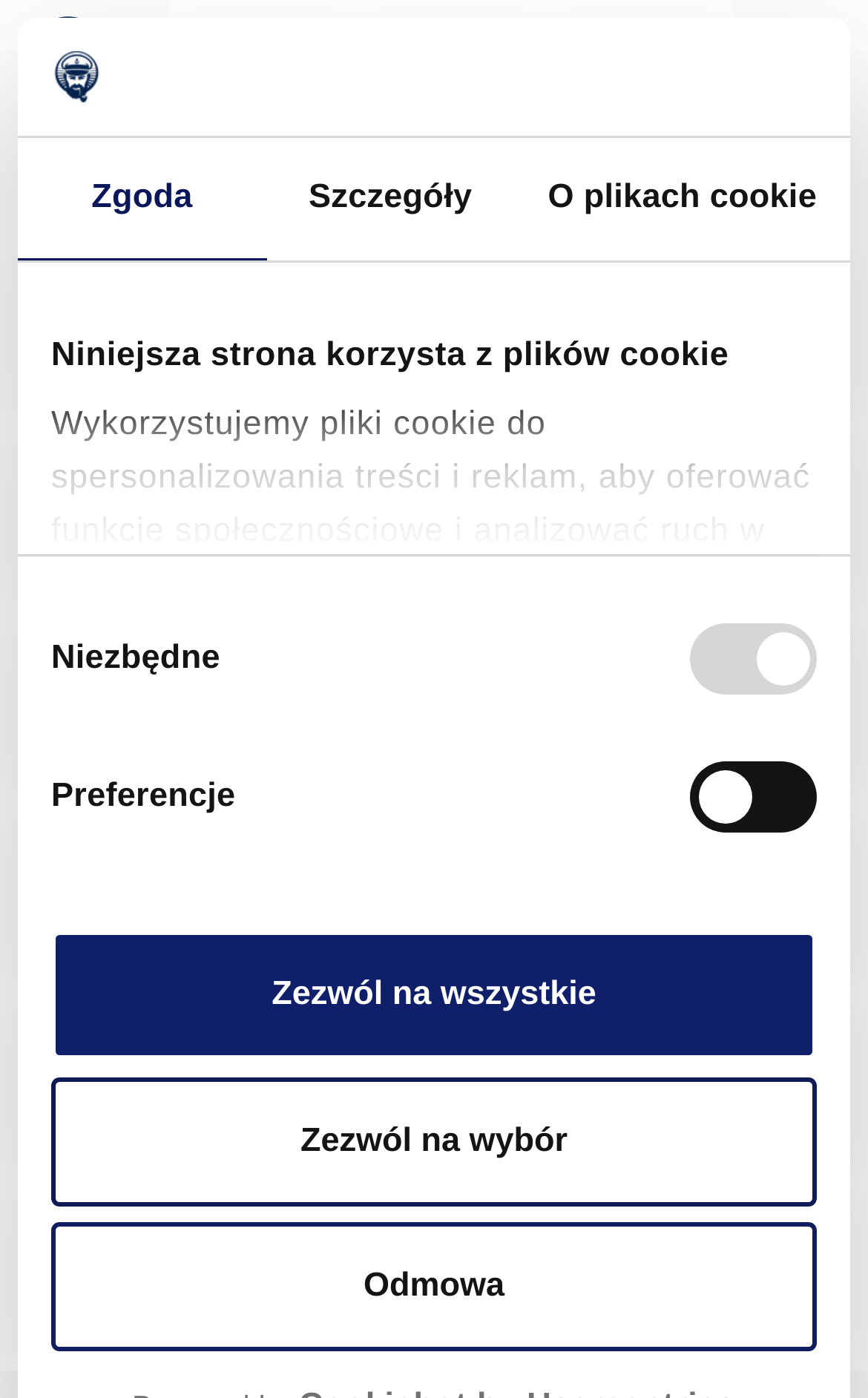What is the date mentioned on the webpage?
Can you provide a detailed and comprehensive answer to the question?

The date '04.10.2023' is mentioned on the webpage, likely indicating the date of publication or update of the content.